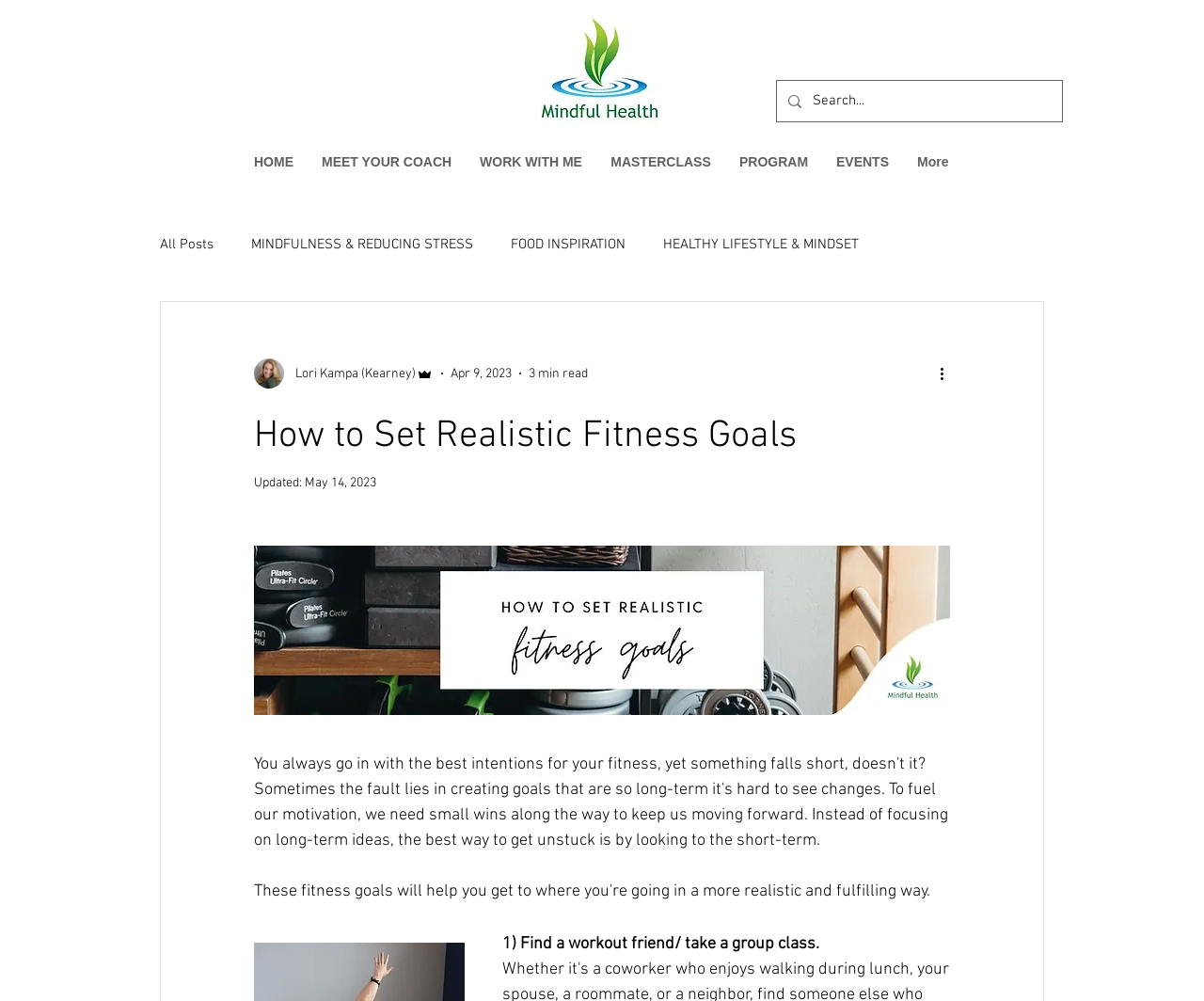Identify the bounding box coordinates for the element that needs to be clicked to fulfill this instruction: "Read the blog post". Provide the coordinates in the format of four float numbers between 0 and 1: [left, top, right, bottom].

[0.211, 0.414, 0.789, 0.459]